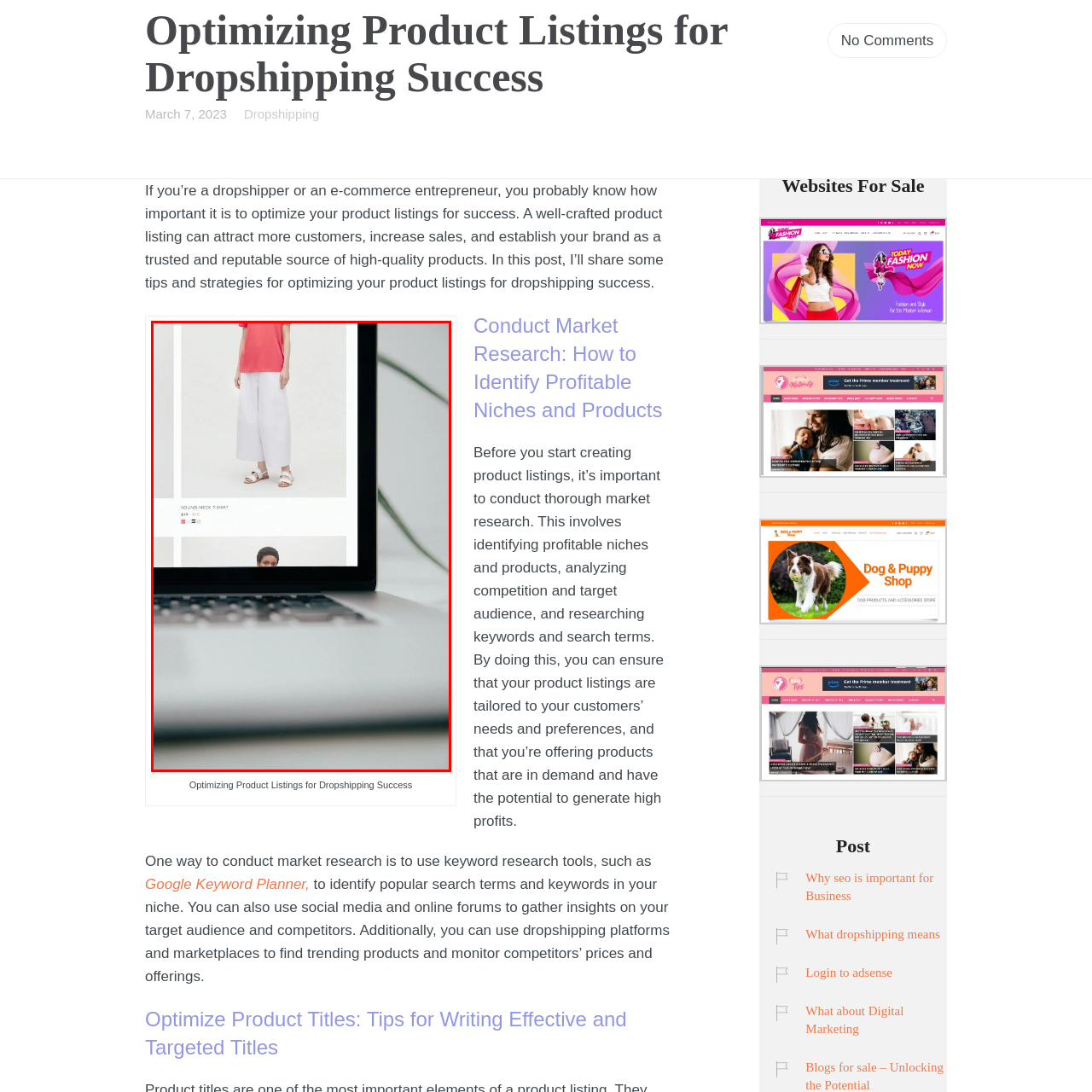What type of trousers are shown?
Inspect the image within the red bounding box and answer concisely using one word or a short phrase.

White wide-leg